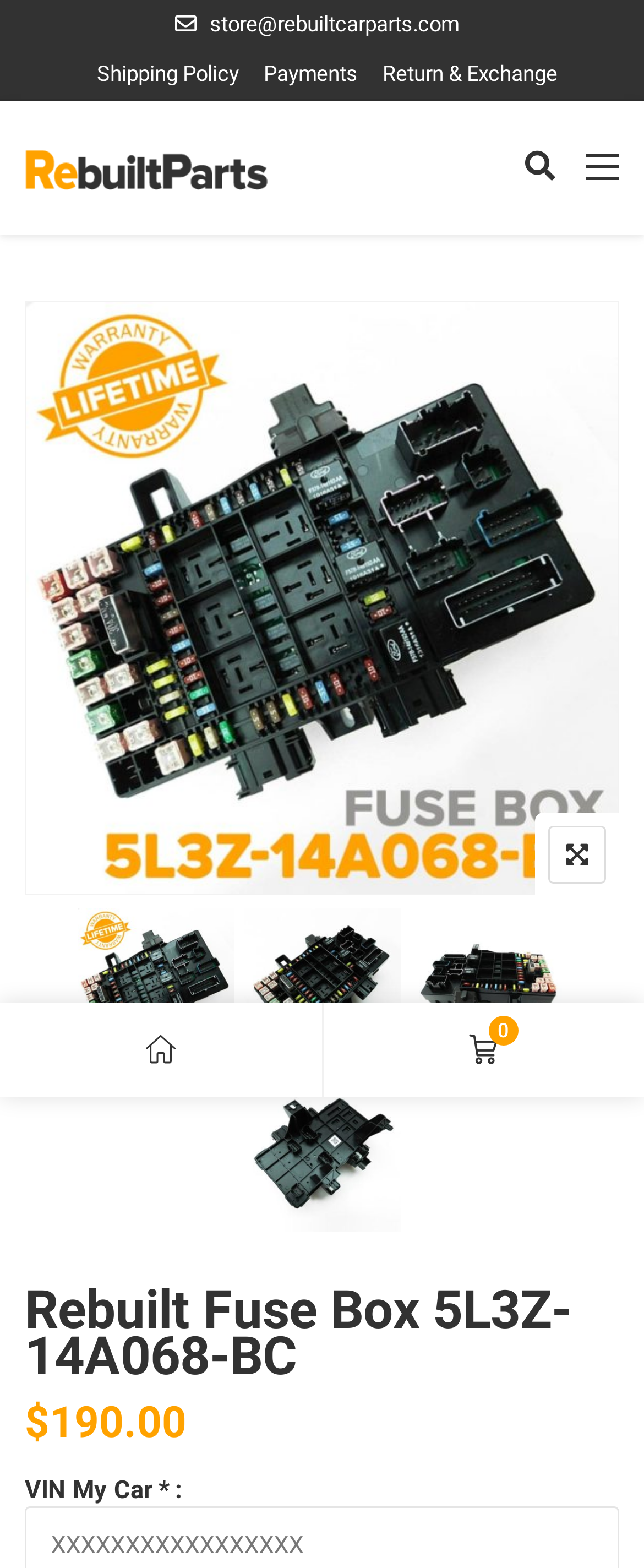Explain in detail what you observe on this webpage.

This webpage is about a remanufactured fuse box for a 2004-2008 Ford F150 MARK LT, with a focus on purchasing and shipping information. 

At the top left, there is a link to the store's email address, followed by three links to the shipping policy, payments, and return & exchange policies. To the right of these links, there is a link to the RebuiltCarParts website, accompanied by the company's logo. 

Below these links, there is a table with a link to a shopping cart and another link to an empty heart icon. 

The main content of the page is located in the middle, where a large image of the fuse box is displayed. Above the image, there is a heading that reads "Rebuilt Fuse Box 5L3Z-14A068-BC". Below the image, there is a price of $190.00, followed by a section with a label "VIN My Car" and a required field indicator. 

On the right side of the page, there are four small images, possibly representing different payment methods or social media links. Above these images, there is a link with a shopping cart icon, and below them, there is a link with a star icon. 

At the bottom of the page, there are two more links, one with a plus icon and another with a zero icon.